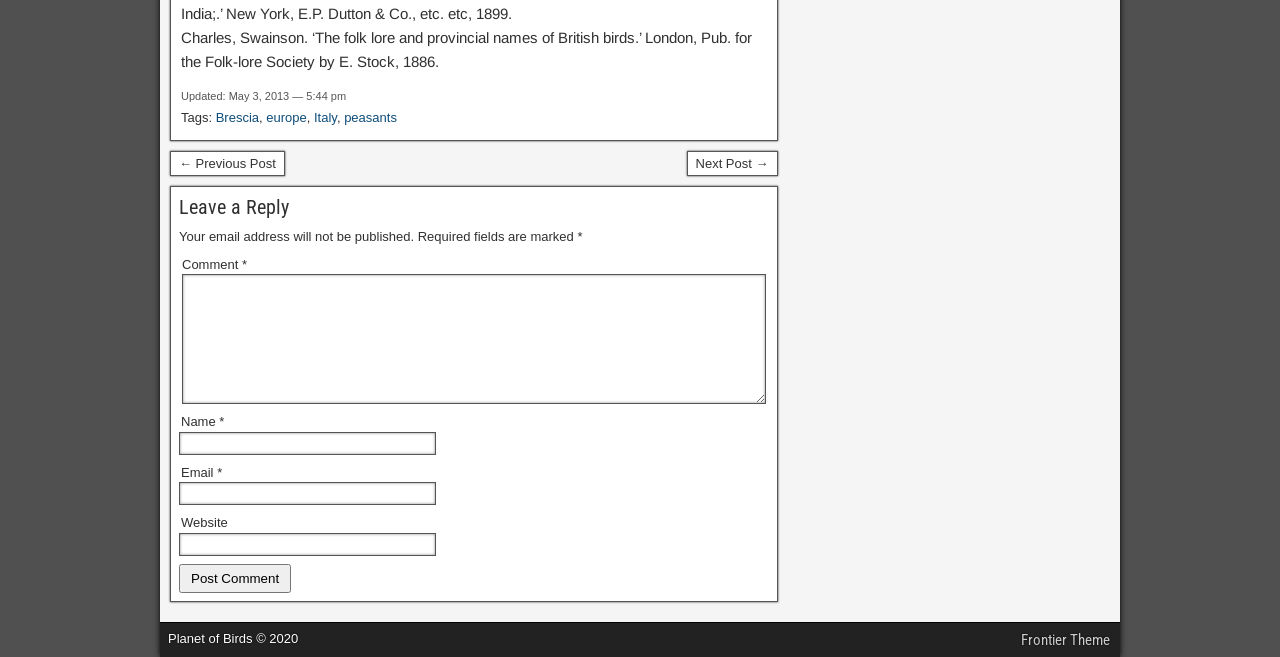Find the bounding box coordinates for the HTML element described in this sentence: "parent_node: Website name="url"". Provide the coordinates as four float numbers between 0 and 1, in the format [left, top, right, bottom].

[0.14, 0.811, 0.341, 0.846]